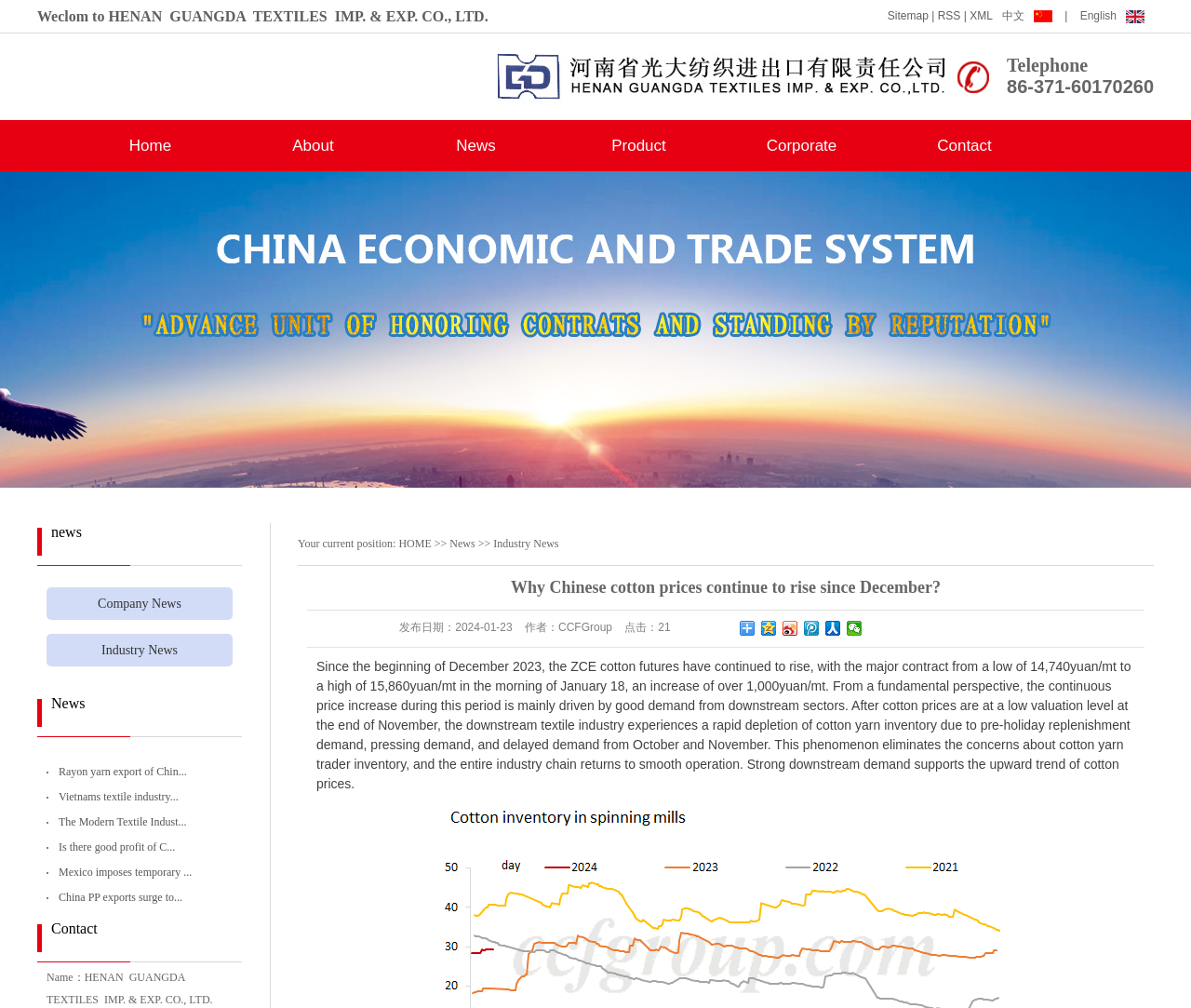What is the author of the news article?
Give a one-word or short-phrase answer derived from the screenshot.

CCFGroup